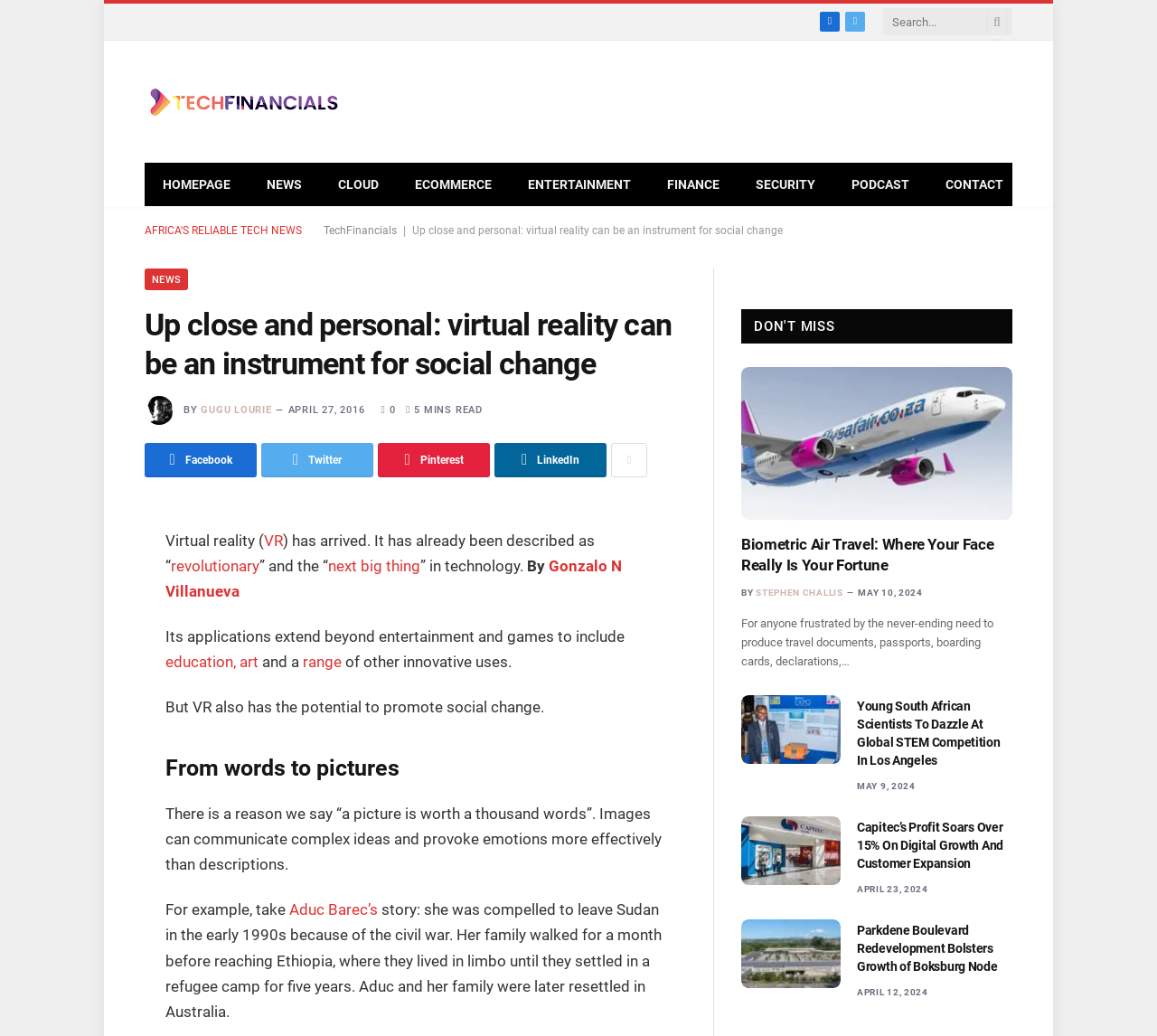Provide a one-word or brief phrase answer to the question:
What is the category of the article 'Up close and personal: virtual reality can be an instrument for social change'?

NEWS